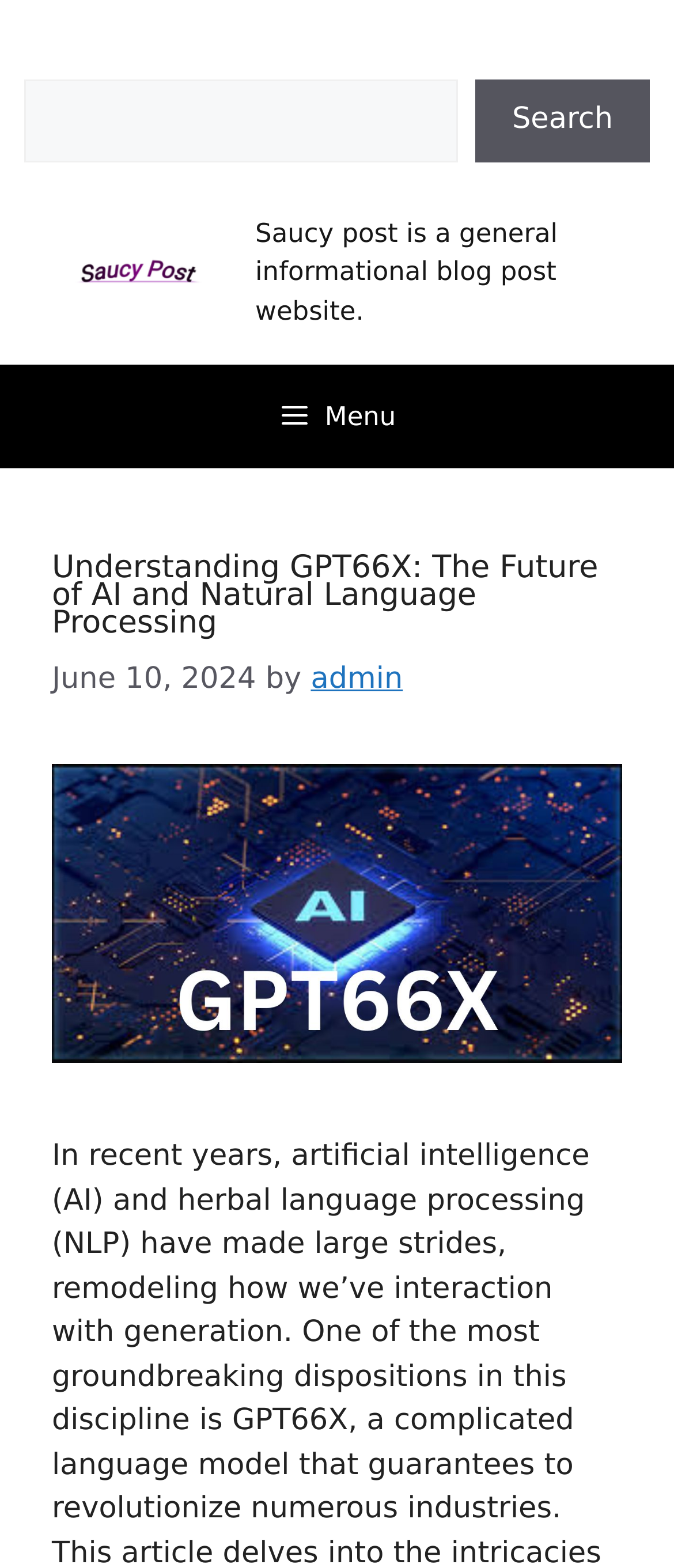What is the topic of the latest article?
Give a detailed response to the question by analyzing the screenshot.

The topic of the latest article can be found in the navigation section, where it is written as 'Understanding GPT66X: The Future of AI and Natural Language Processing' with a link and an image next to it.